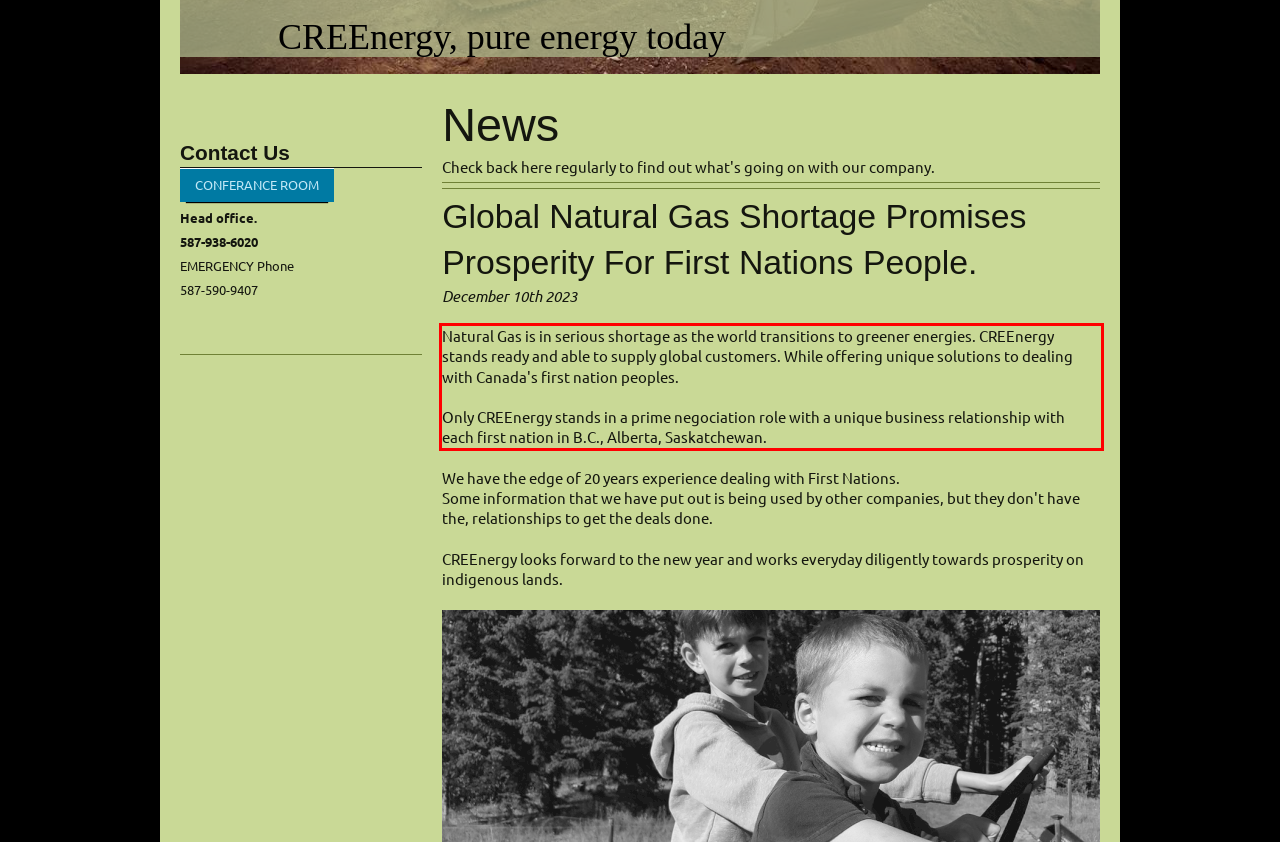You are provided with a webpage screenshot that includes a red rectangle bounding box. Extract the text content from within the bounding box using OCR.

Natural Gas is in serious shortage as the world transitions to greener energies. CREEnergy stands ready and able to supply global customers. While offering unique solutions to dealing with Canada's first nation peoples. Only CREEnergy stands in a prime negociation role with a unique business relationship with each first nation in B.C., Alberta, Saskatchewan.